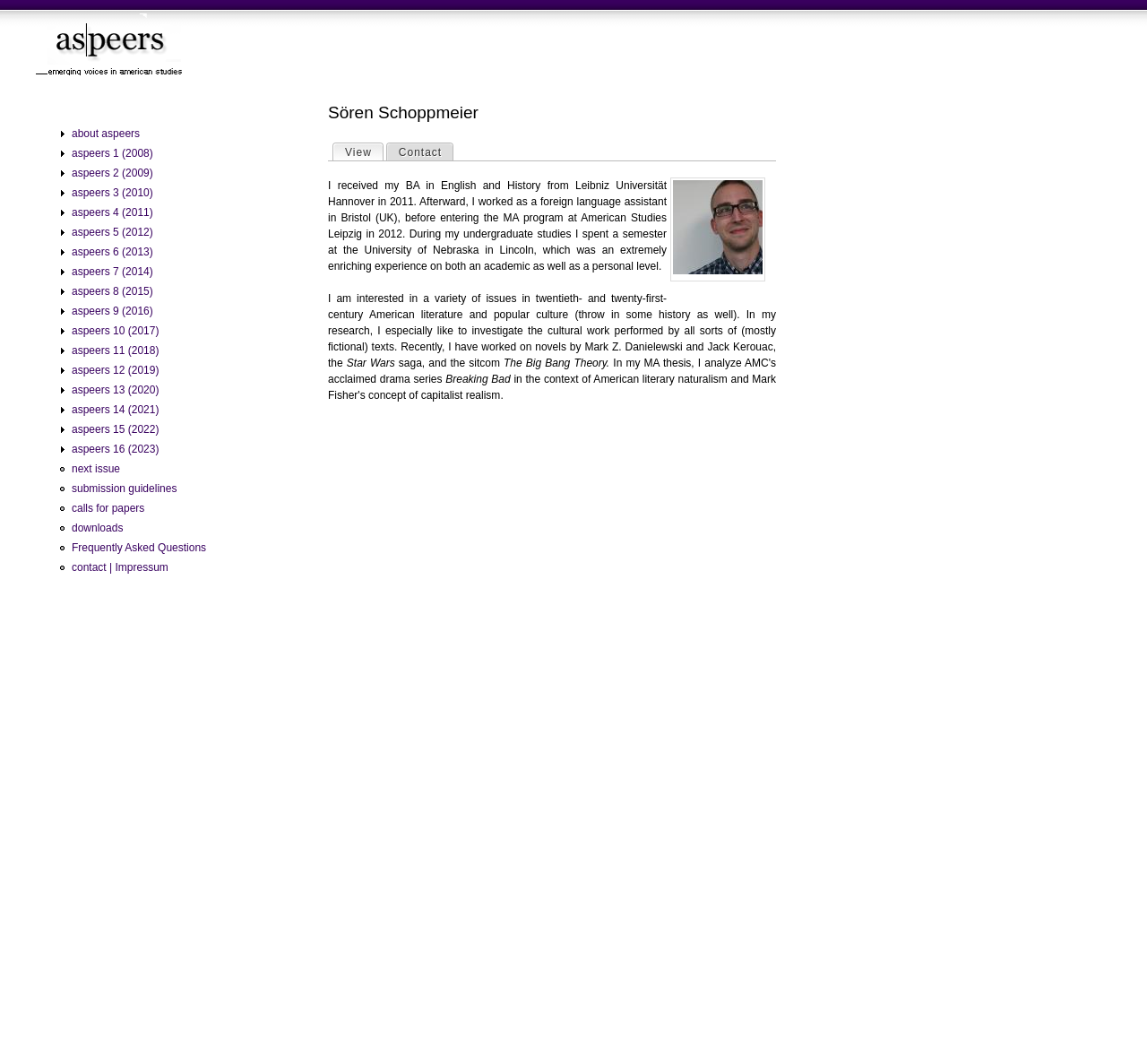Please specify the bounding box coordinates of the element that should be clicked to execute the given instruction: 'Click on 'WORKS''. Ensure the coordinates are four float numbers between 0 and 1, expressed as [left, top, right, bottom].

None